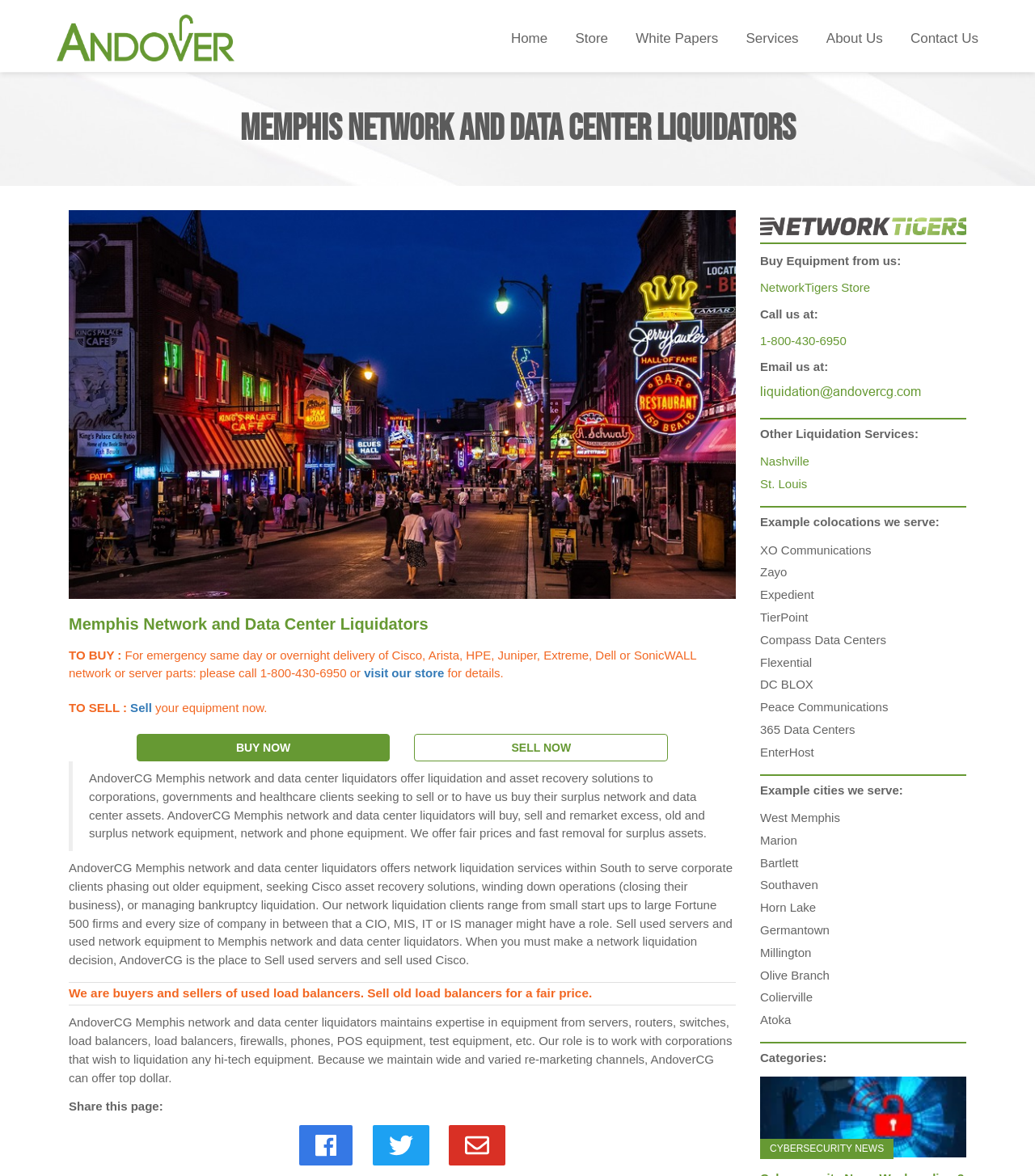What cities does Memphis Network Liquidators serve?
Answer the question using a single word or phrase, according to the image.

Multiple cities